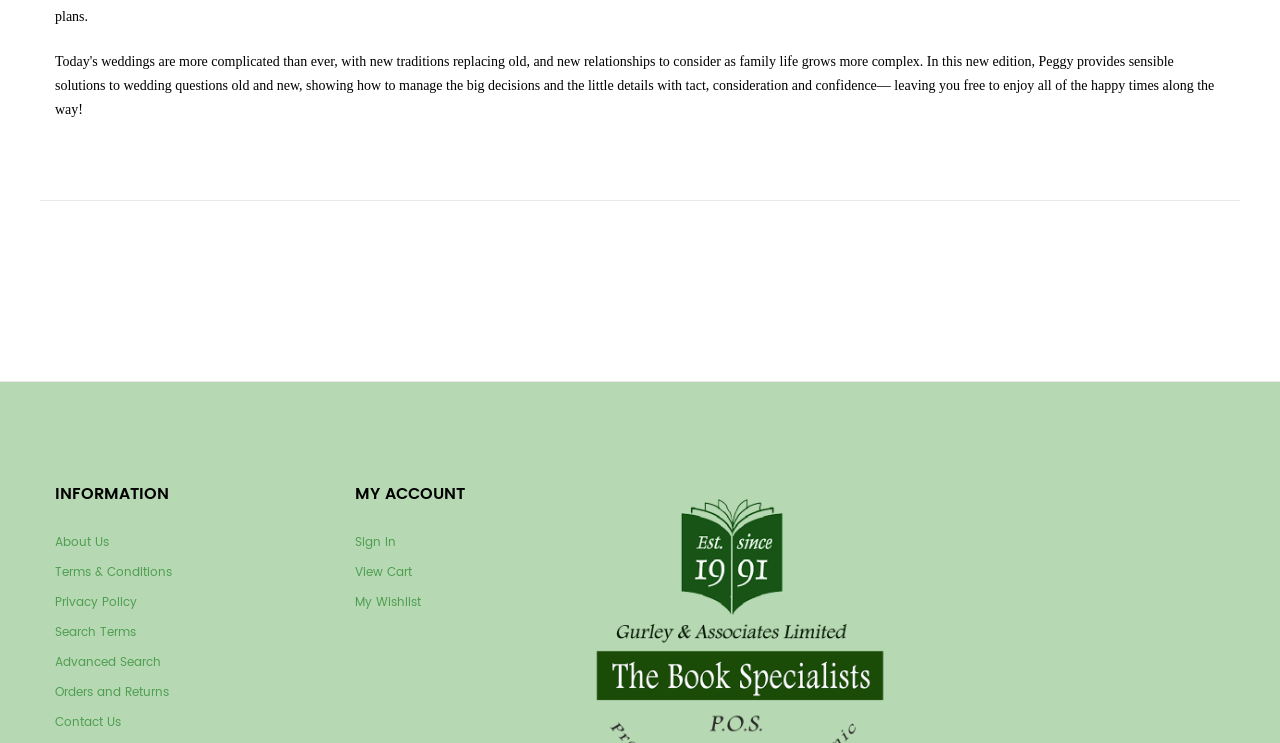Provide the bounding box coordinates, formatted as (top-left x, top-left y, bottom-right x, bottom-right y), with all values being floating point numbers between 0 and 1. Identify the bounding box of the UI element that matches the description: Search Terms

[0.043, 0.719, 0.106, 0.751]